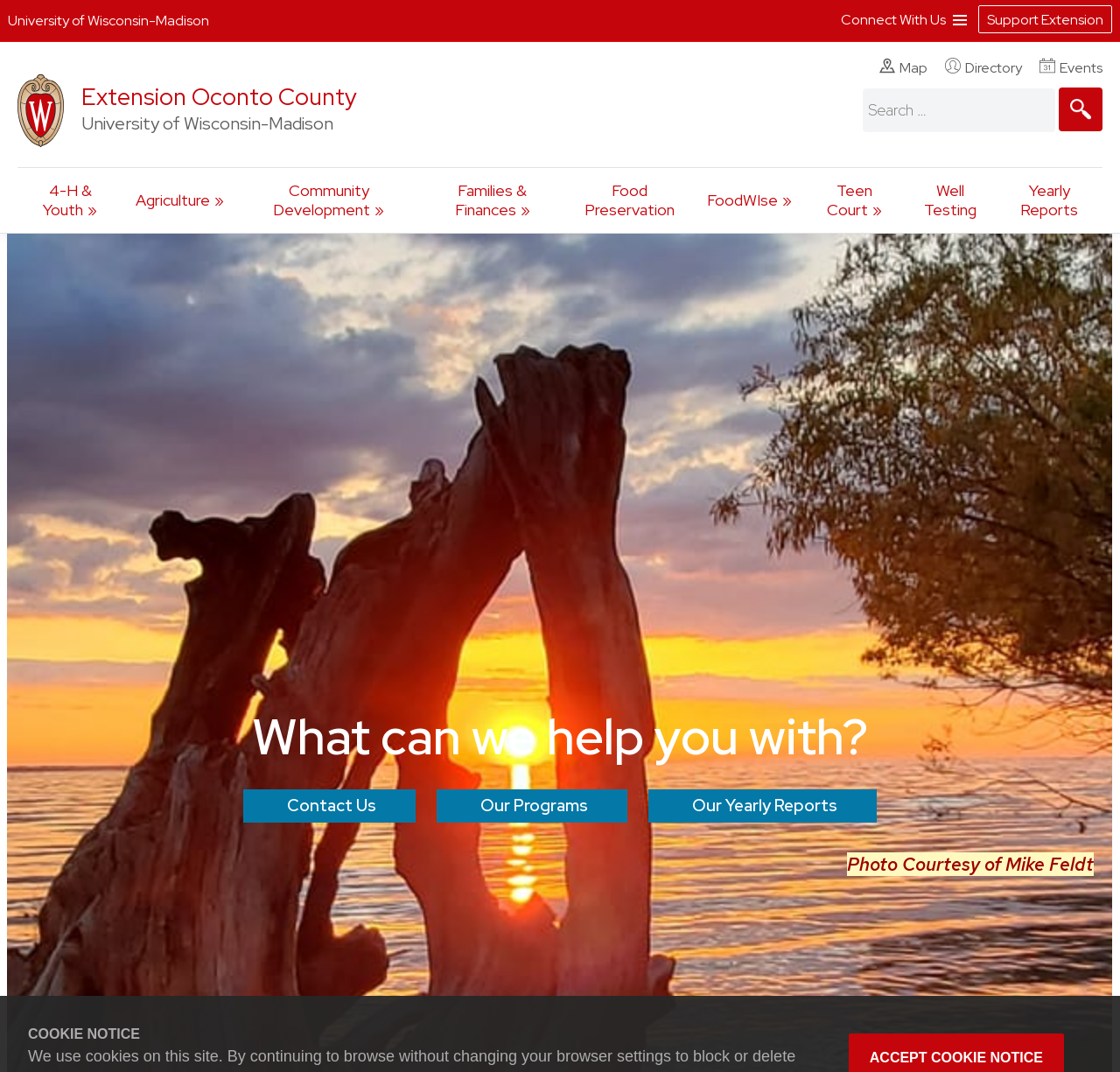What is the text above the search box?
Answer the question with a thorough and detailed explanation.

I looked at the search box element and found a StaticText element with the text 'Search for:' above it. This text is likely a label for the search box.